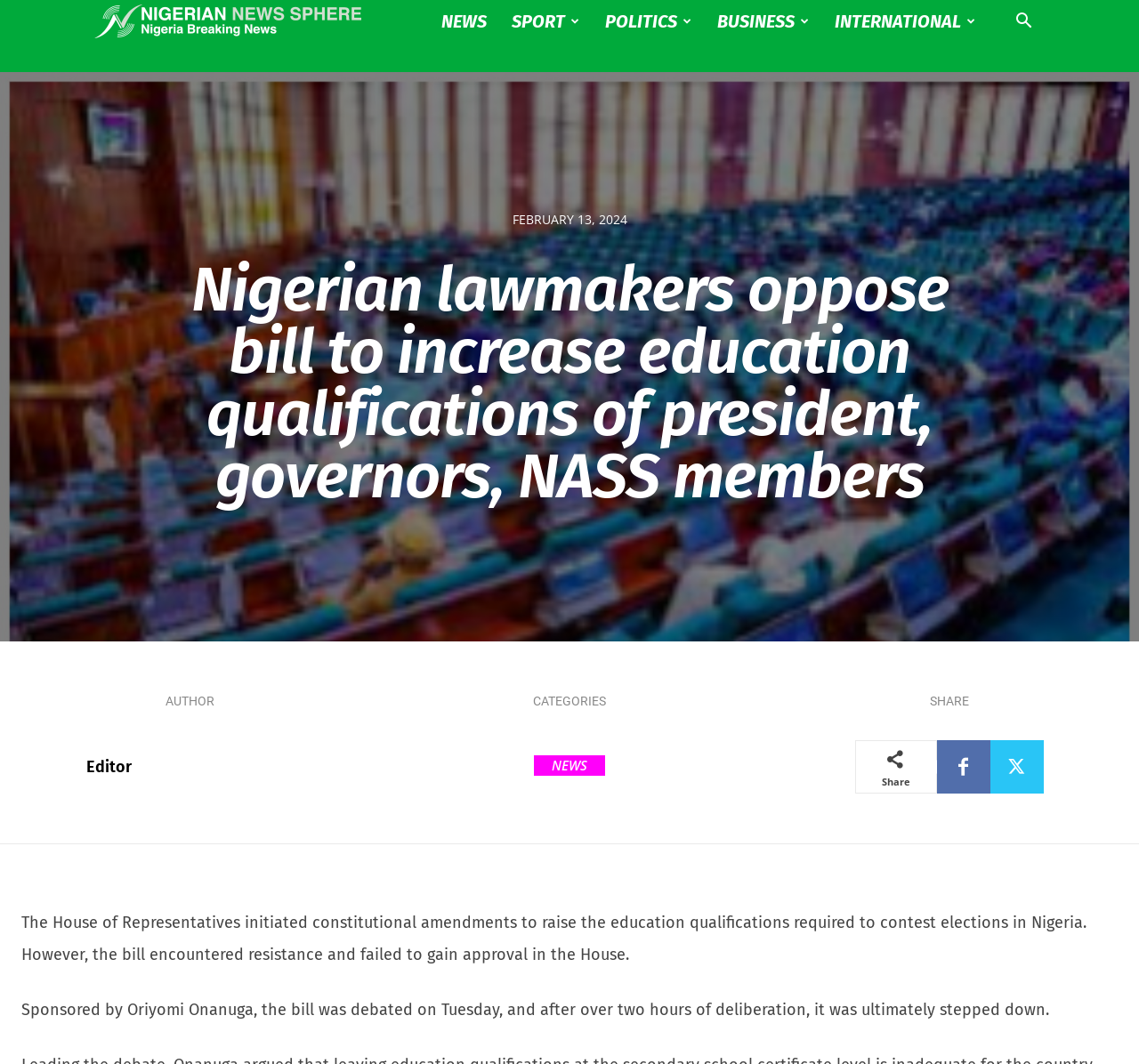Locate the bounding box coordinates of the element that should be clicked to execute the following instruction: "Read about POLITICS".

[0.52, 0.0, 0.619, 0.04]